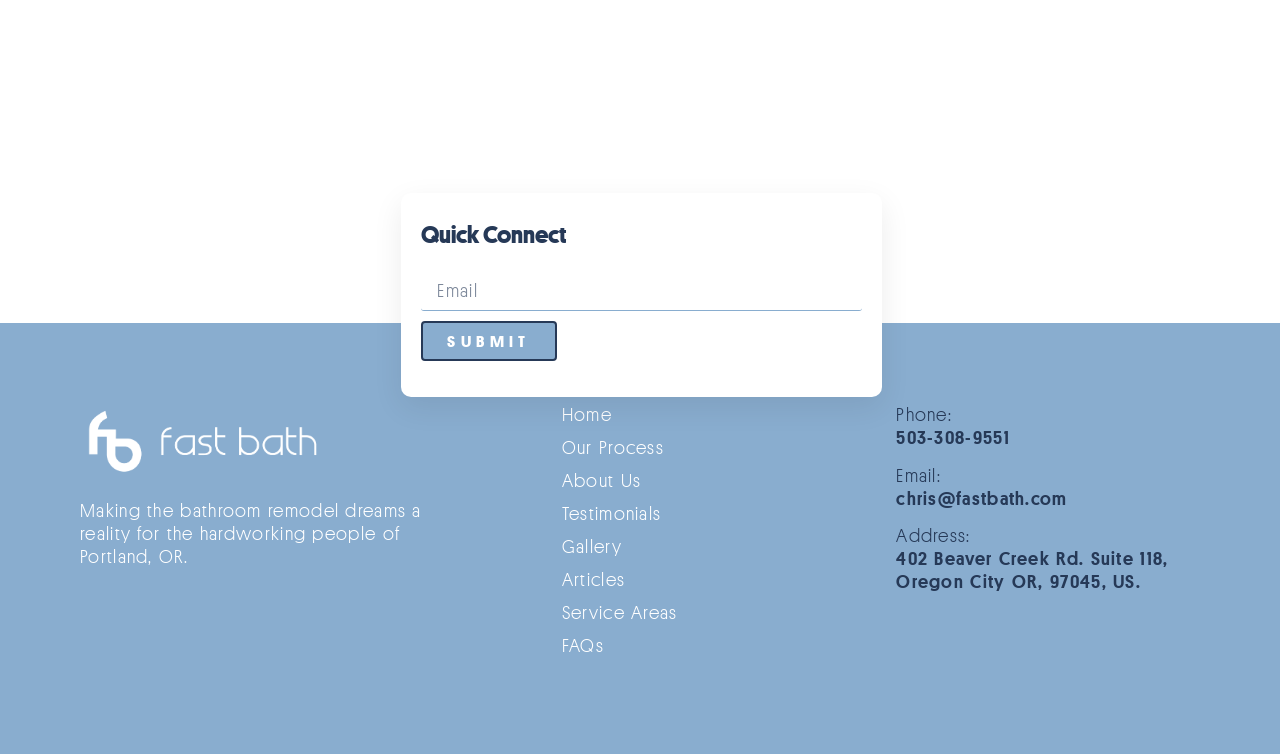Locate the bounding box coordinates of the element you need to click to accomplish the task described by this instruction: "Call the phone number".

[0.7, 0.567, 0.789, 0.593]